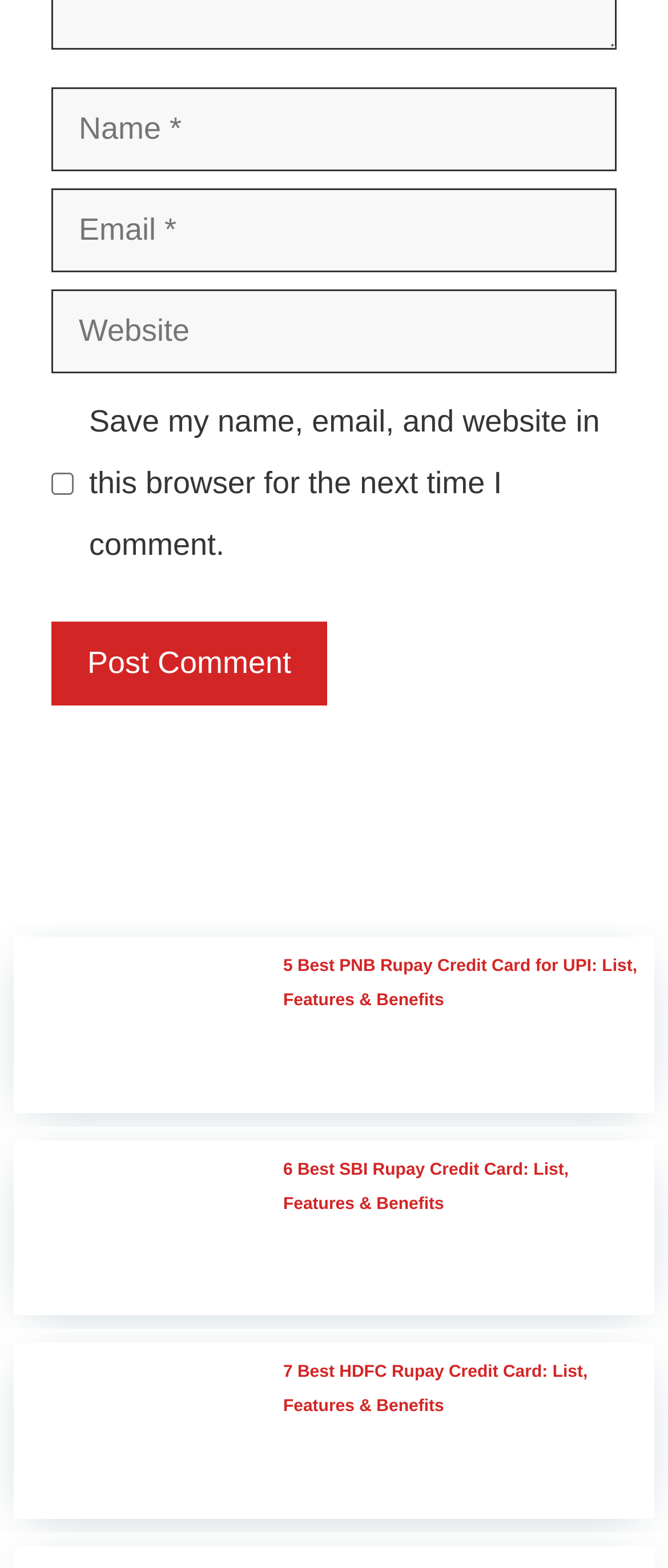From the webpage screenshot, predict the bounding box coordinates (top-left x, top-left y, bottom-right x, bottom-right y) for the UI element described here: use of cookies

None